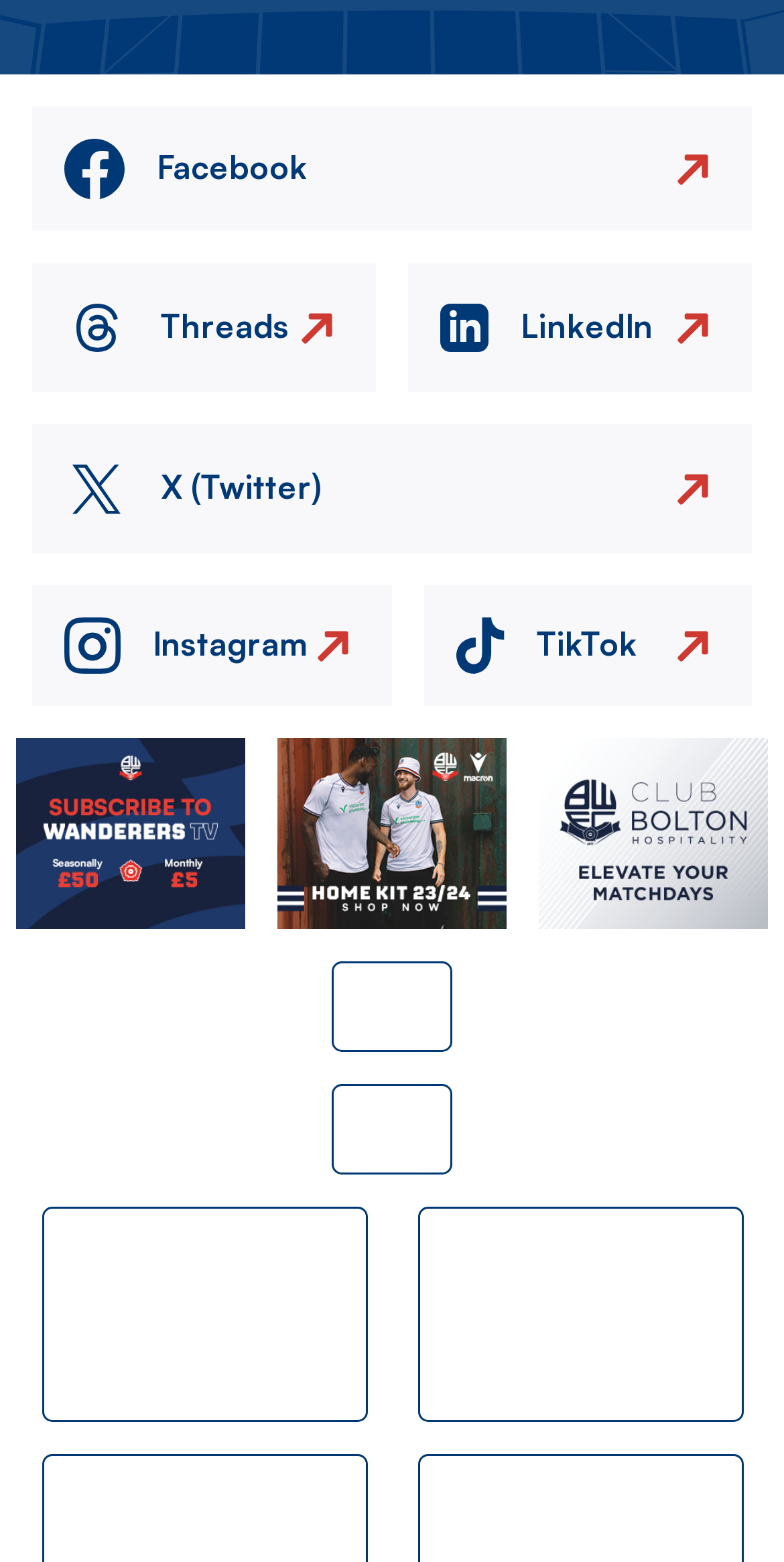How many images are there in total?
From the screenshot, supply a one-word or short-phrase answer.

14